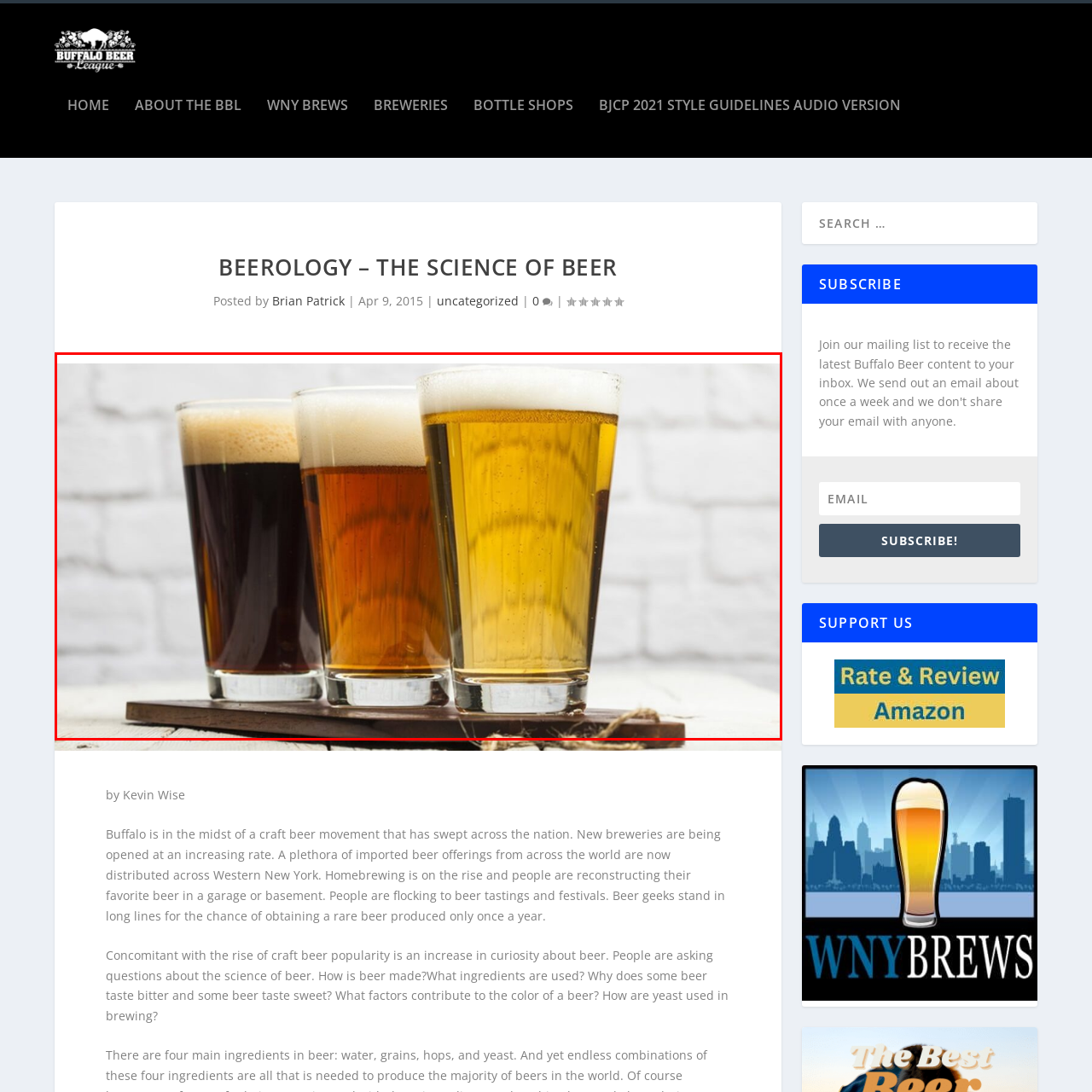What is the color of the second glass?
Carefully examine the content inside the red bounding box and give a detailed response based on what you observe.

According to the caption, the second glass features an amber-hued ale with a creamy head, reflecting a balanced brew that typically combines malt sweetness with a hint of hops.